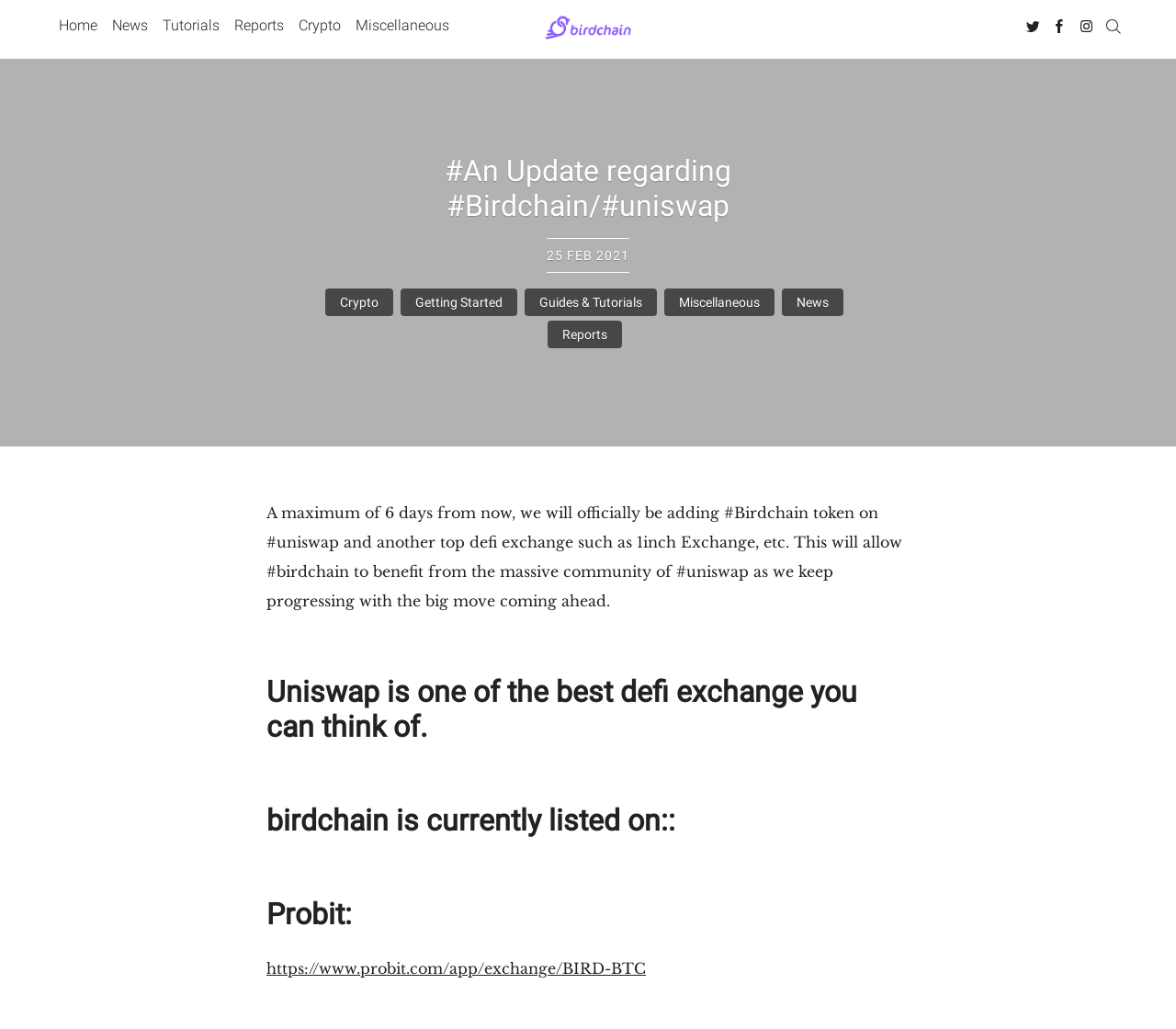Answer the question below using just one word or a short phrase: 
What is the date of the update?

25 FEB 2021